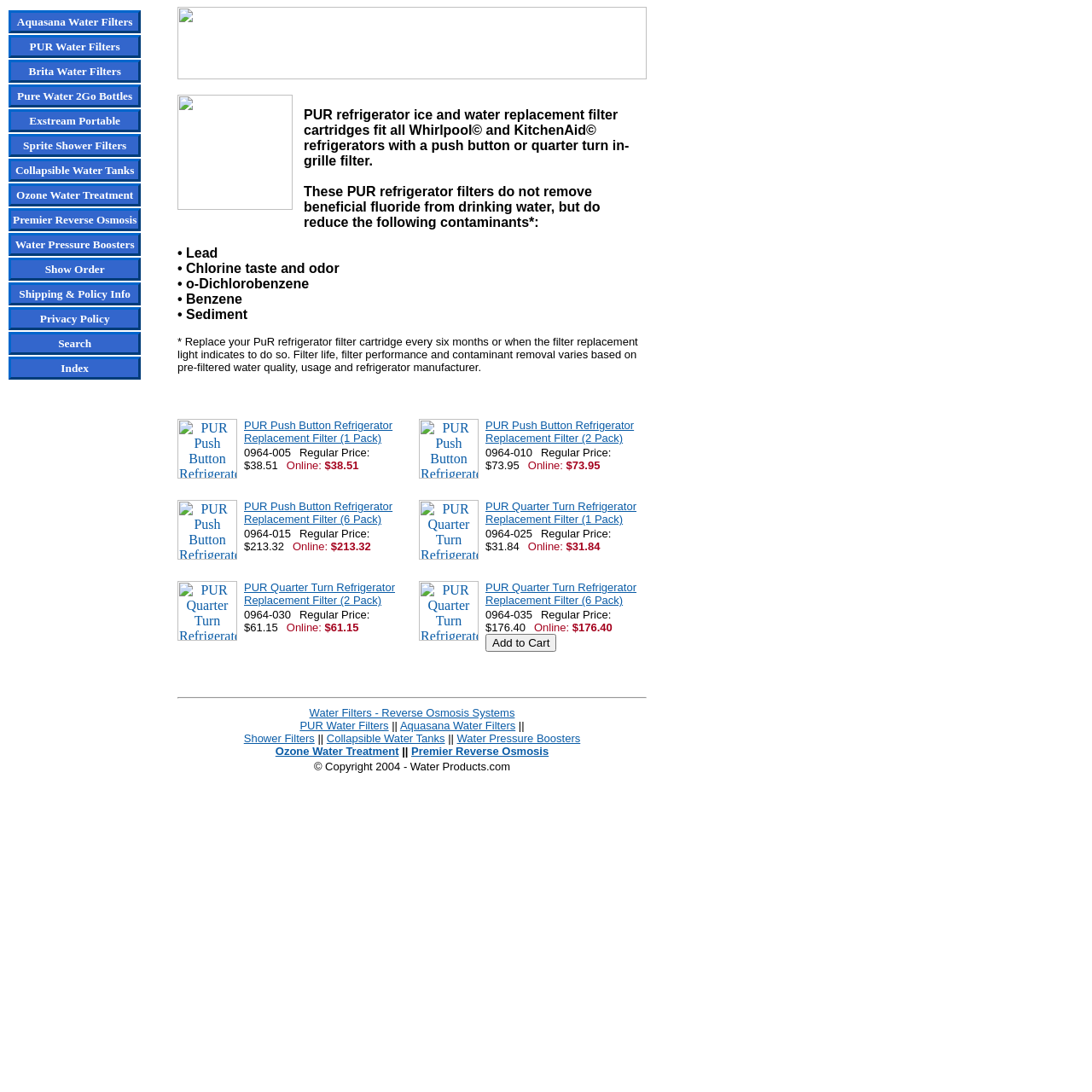Find the bounding box coordinates for the area that must be clicked to perform this action: "Browse the 'Free Proxy Sites' webpage".

None